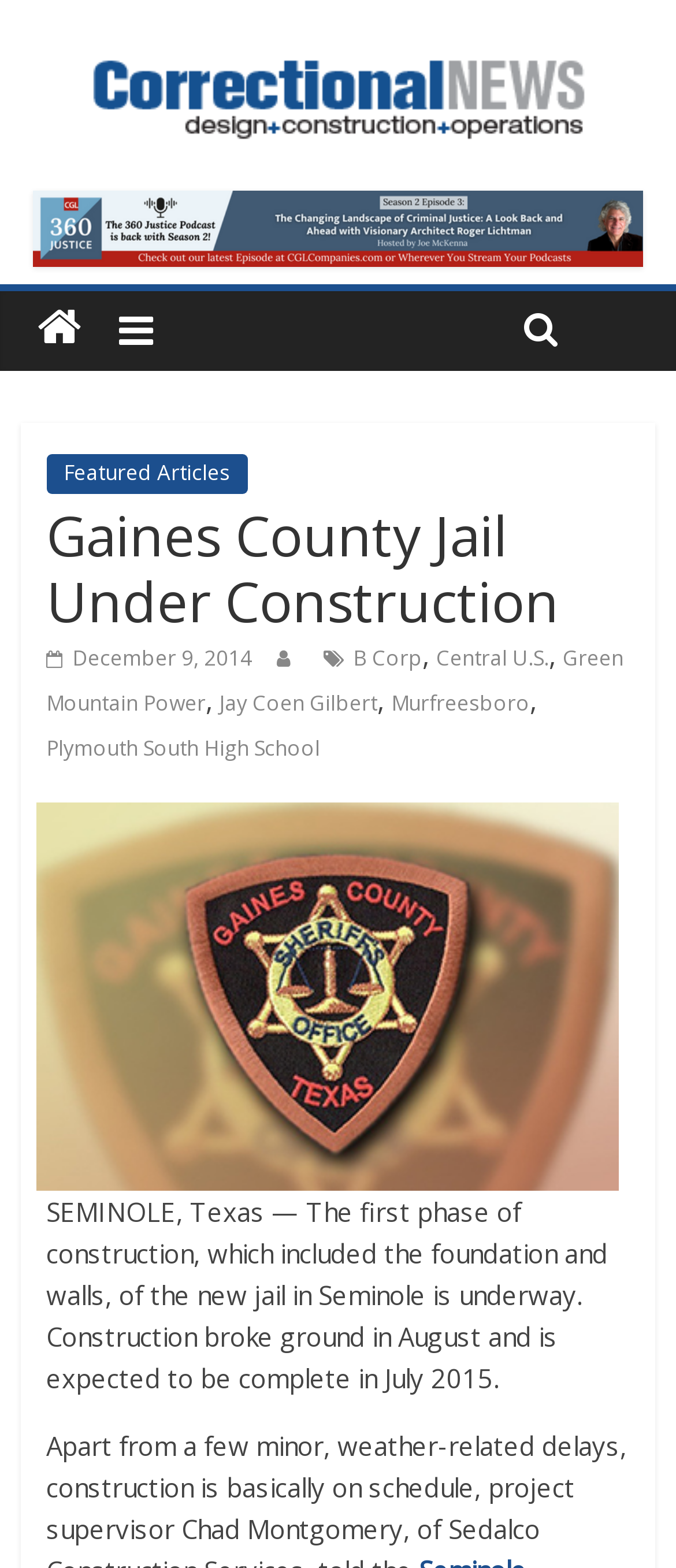Locate the bounding box of the UI element with the following description: "Jay Coen Gilbert".

[0.325, 0.439, 0.558, 0.458]